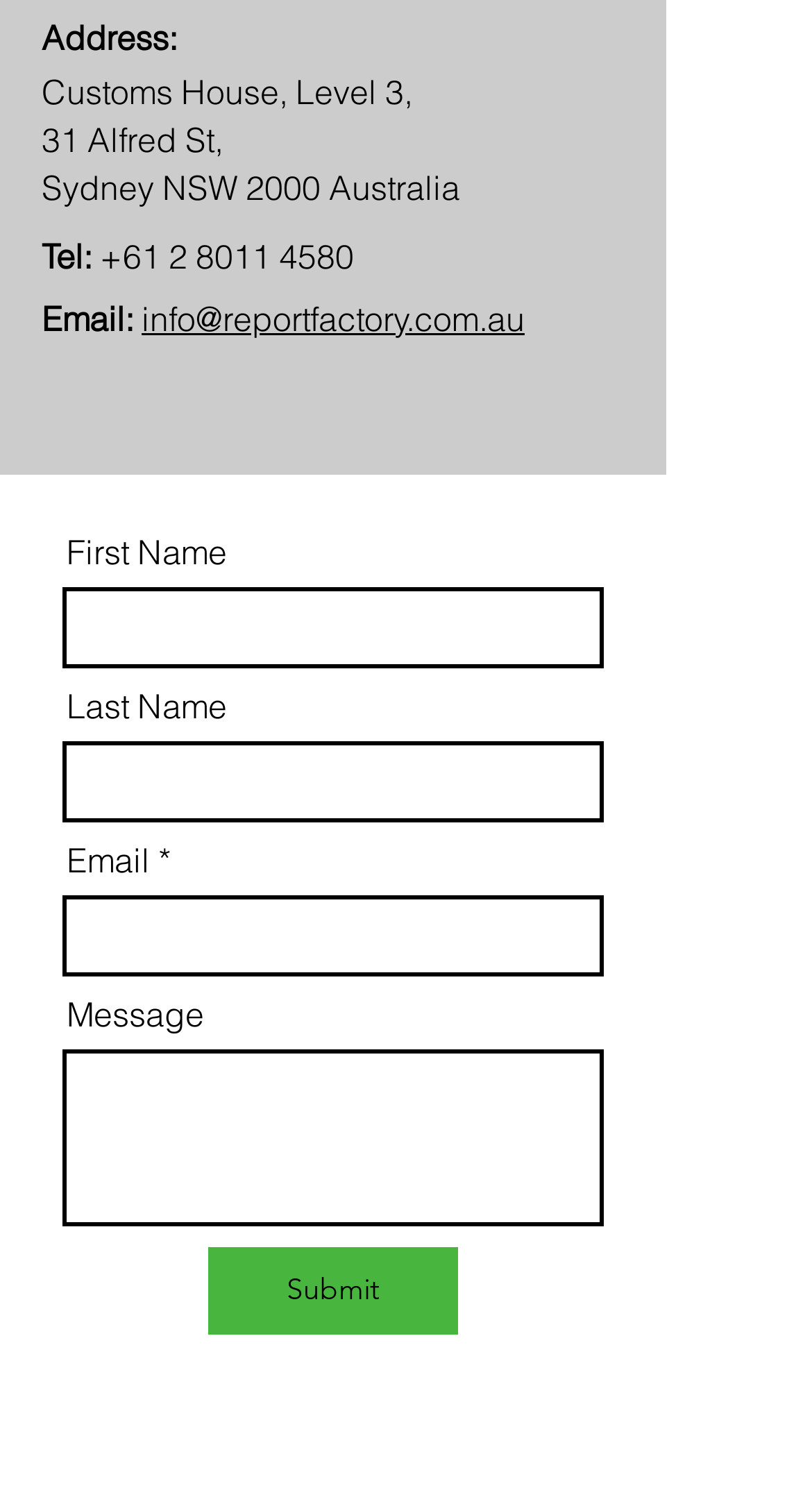What is the address of the customs house?
Please provide a single word or phrase answer based on the image.

Customs House, Level 3, 31 Alfred St, Sydney NSW 2000 Australia